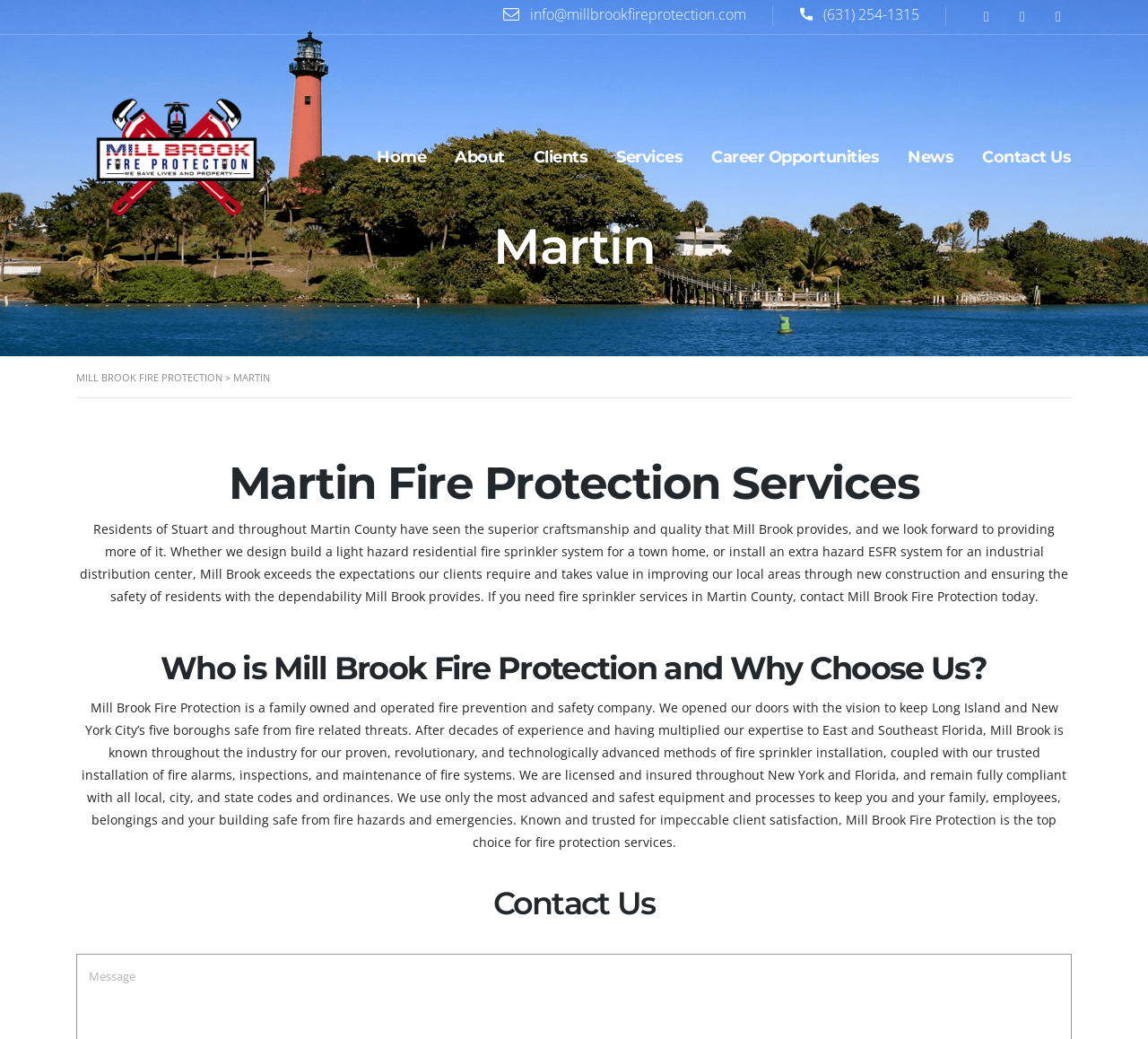Show me the bounding box coordinates of the clickable region to achieve the task as per the instruction: "Click the 'Contact Us' link".

[0.843, 0.131, 0.945, 0.171]